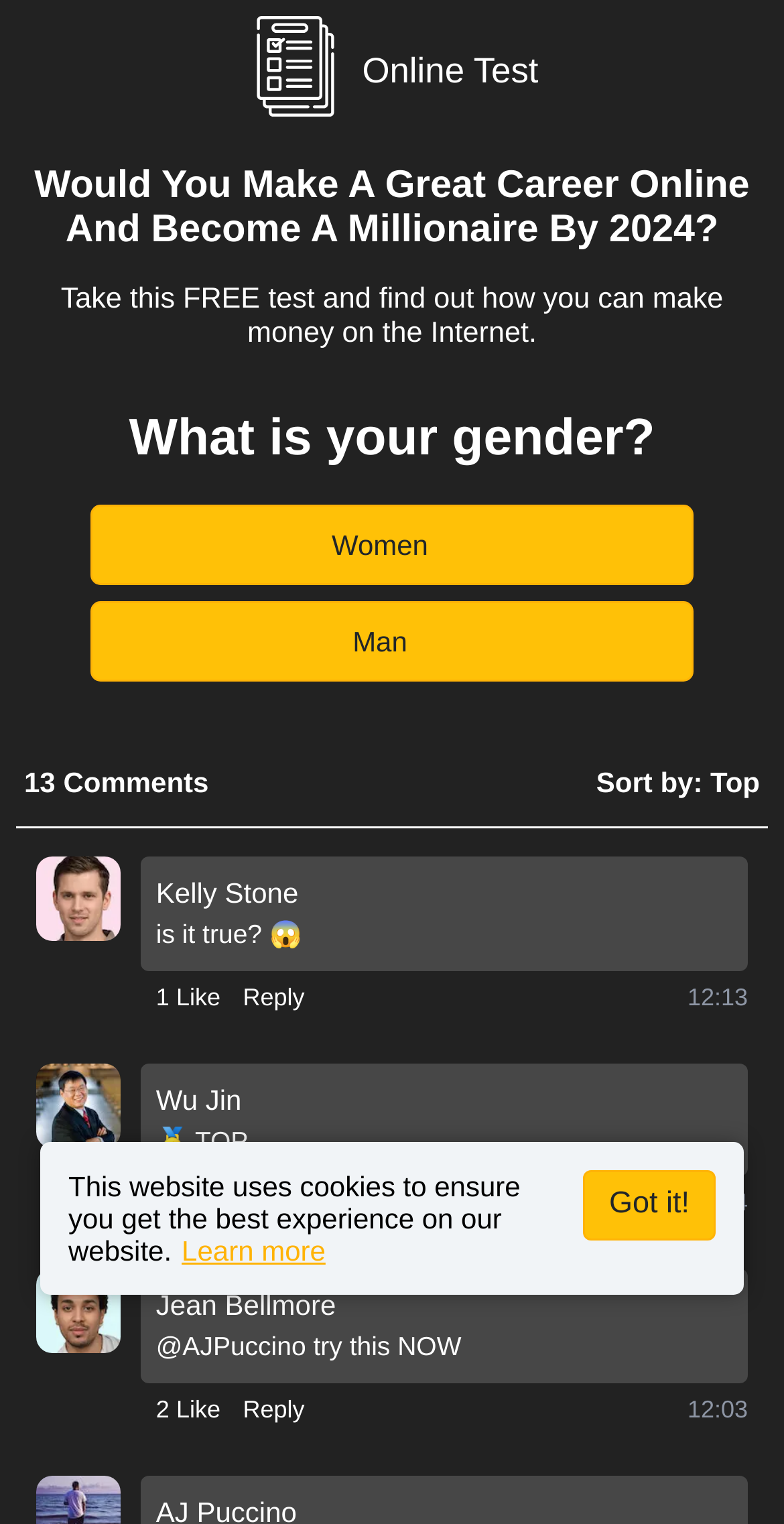What is the purpose of the 'Like' and 'Reply' buttons?
Please answer the question as detailed as possible.

The 'Like' and 'Reply' buttons are located near the comments section of the webpage, suggesting that they are used to interact with the comments, such as liking or replying to them.